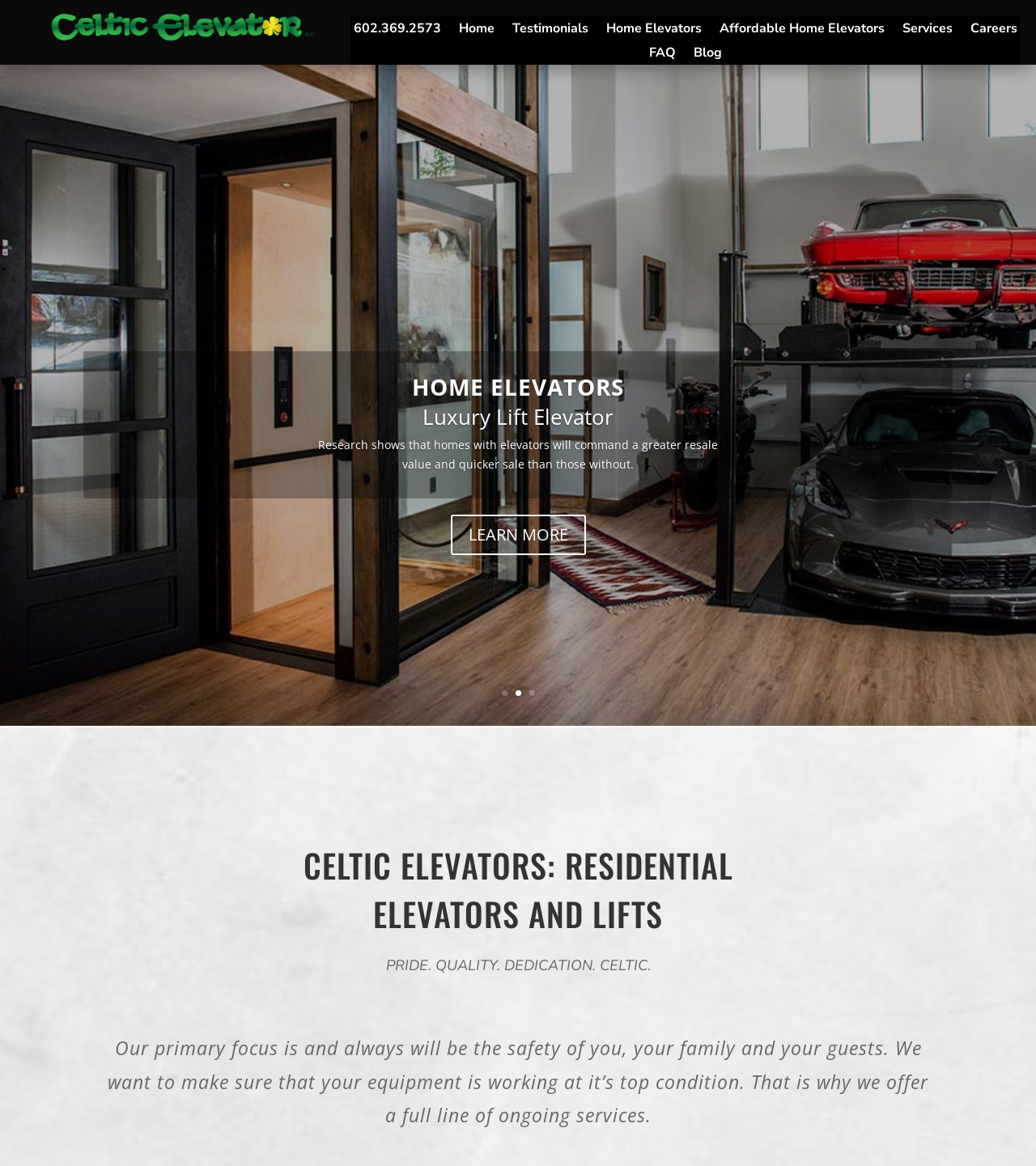What type of elevator is mentioned on the webpage?
Please ensure your answer to the question is detailed and covers all necessary aspects.

The webpage mentions 'Luxury Lift Elevator' as one of the types of elevators, which is listed under the 'HOME ELEVATORS' section.